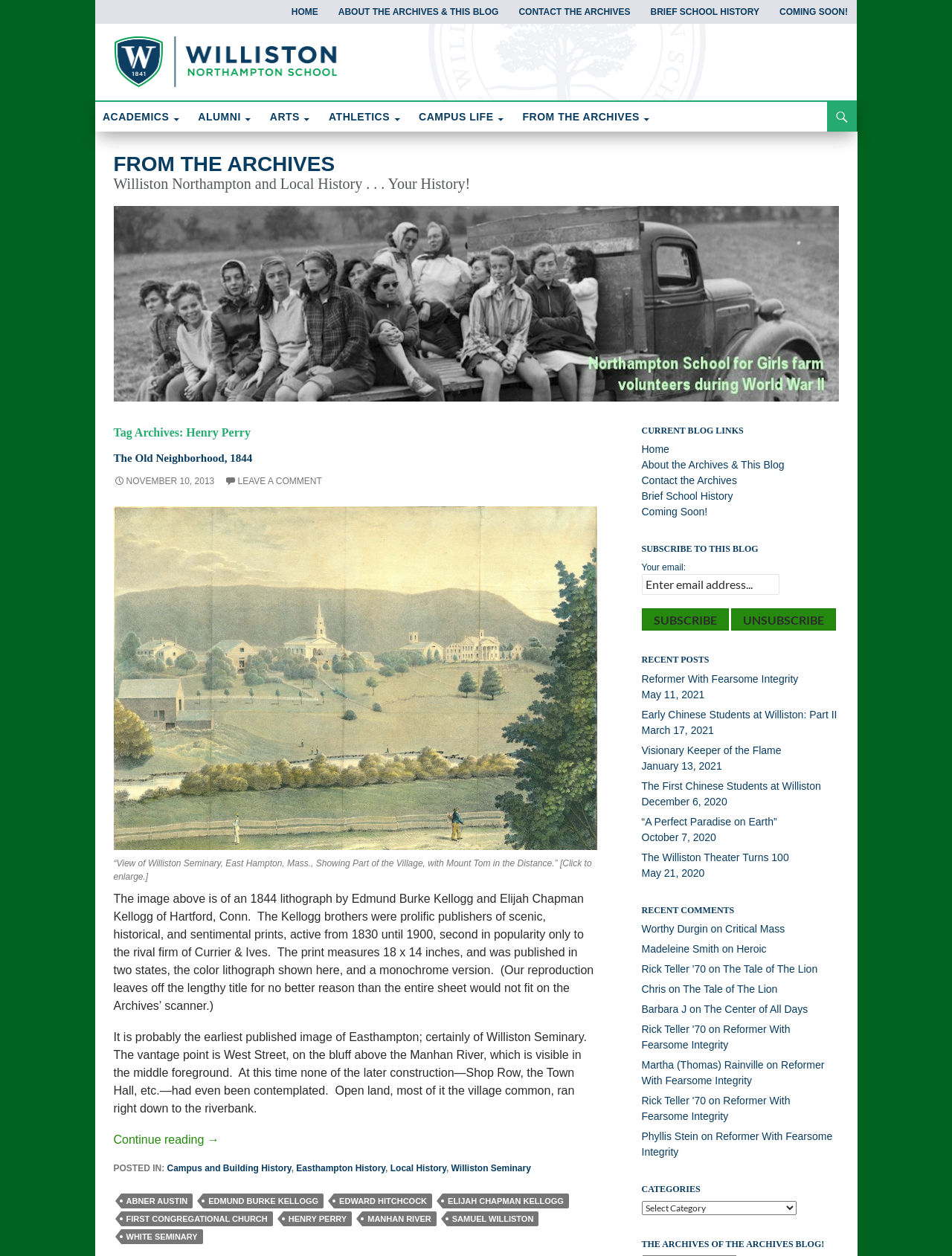Identify the bounding box coordinates of the clickable section necessary to follow the following instruction: "Read the 'From the Archives' blog post". The coordinates should be presented as four float numbers from 0 to 1, i.e., [left, top, right, bottom].

[0.119, 0.121, 0.352, 0.14]